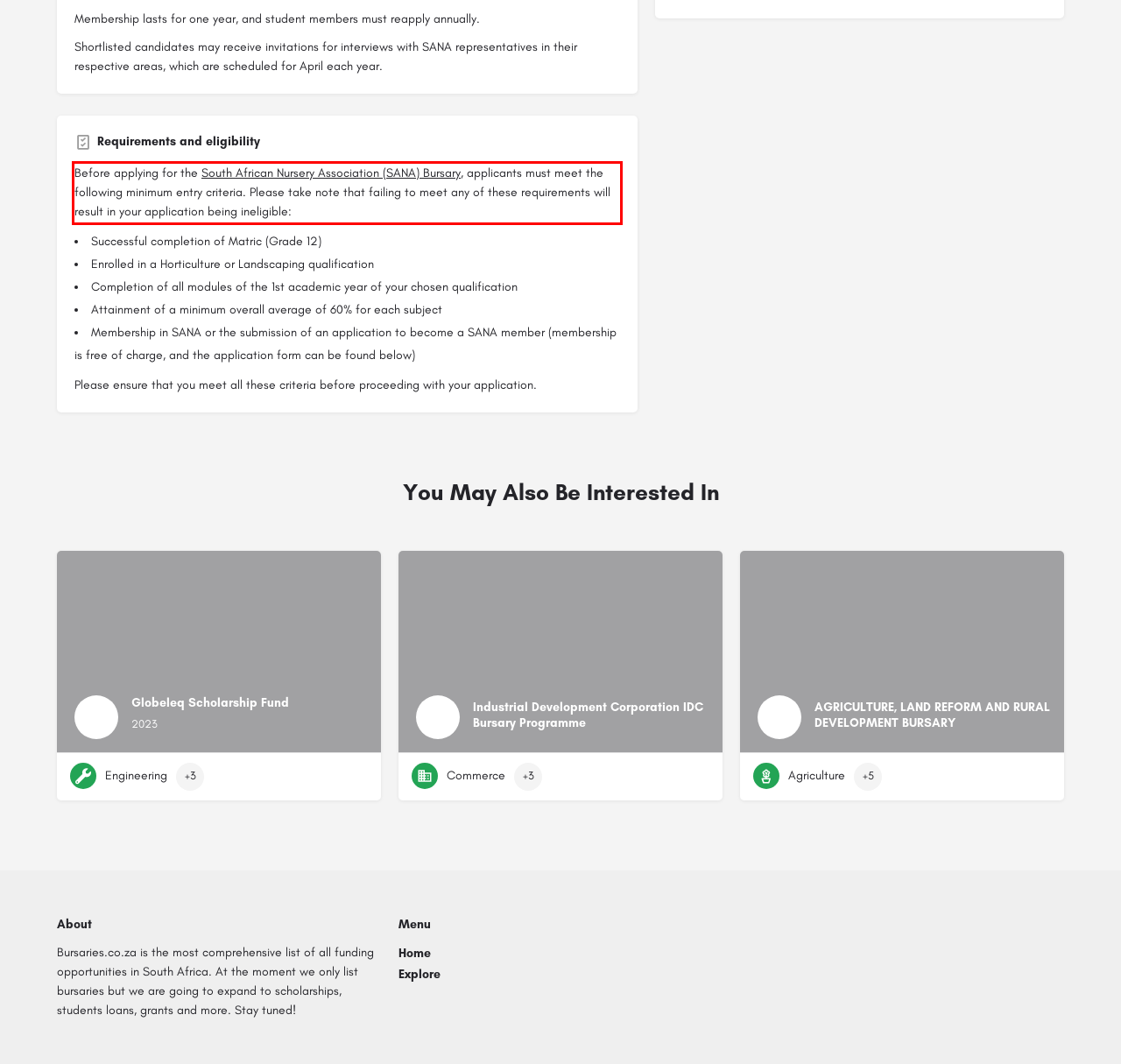Please perform OCR on the UI element surrounded by the red bounding box in the given webpage screenshot and extract its text content.

Before applying for the South African Nursery Association (SANA) Bursary, applicants must meet the following minimum entry criteria. Please take note that failing to meet any of these requirements will result in your application being ineligible: